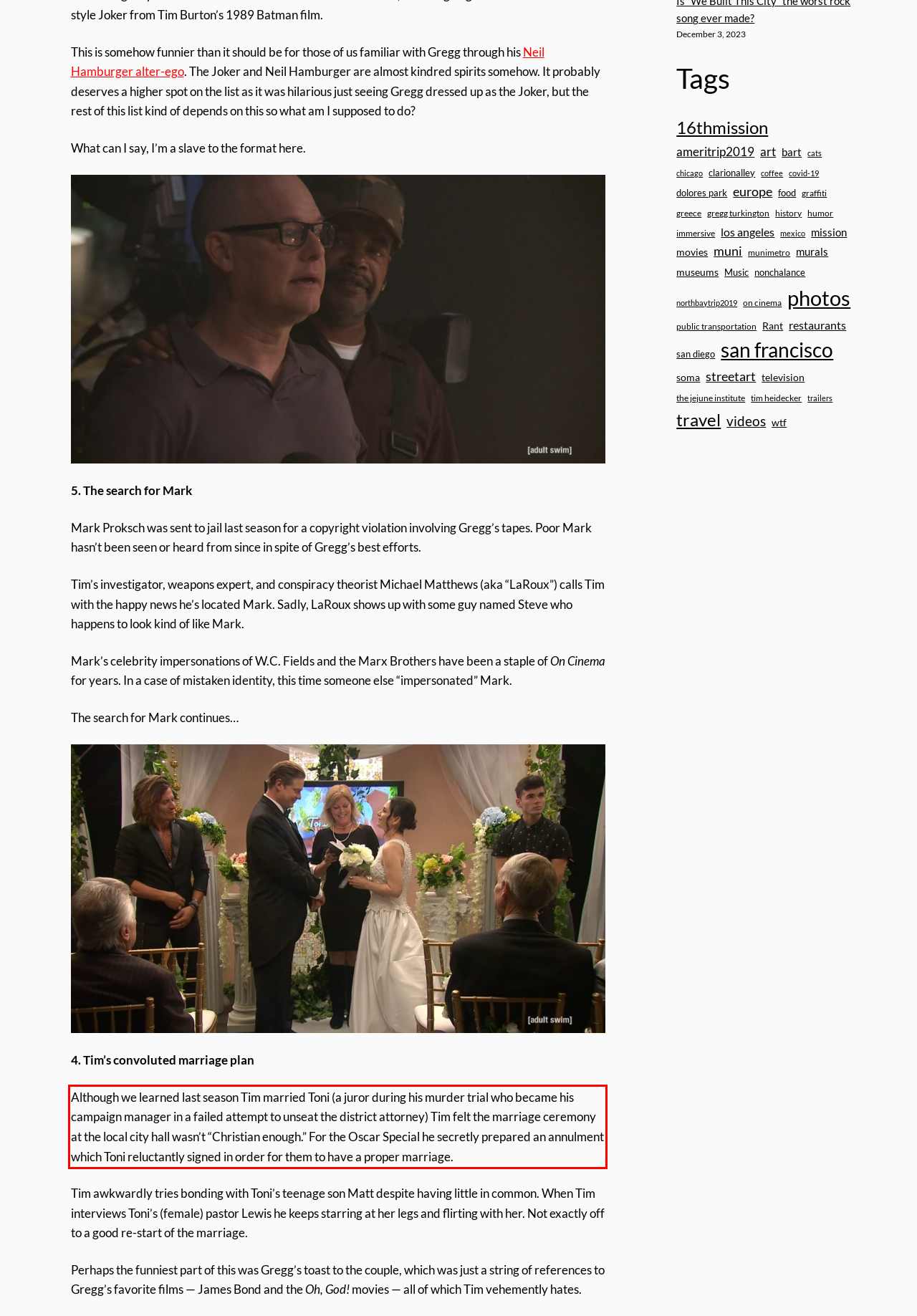You are given a webpage screenshot with a red bounding box around a UI element. Extract and generate the text inside this red bounding box.

Although we learned last season Tim married Toni (a juror during his murder trial who became his campaign manager in a failed attempt to unseat the district attorney) Tim felt the marriage ceremony at the local city hall wasn’t “Christian enough.” For the Oscar Special he secretly prepared an annulment which Toni reluctantly signed in order for them to have a proper marriage.